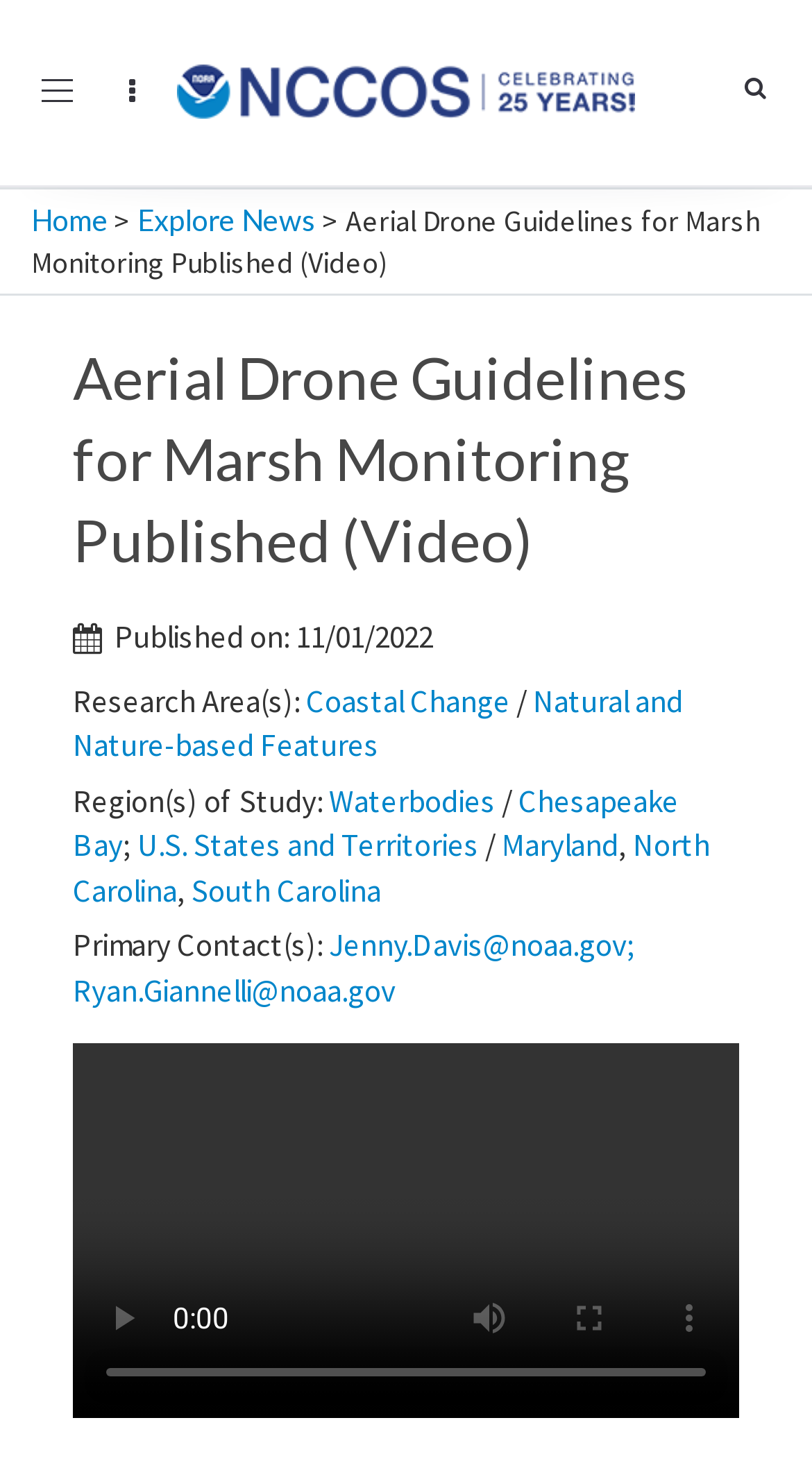Identify the bounding box coordinates of the element that should be clicked to fulfill this task: "Go to Home". The coordinates should be provided as four float numbers between 0 and 1, i.e., [left, top, right, bottom].

[0.038, 0.137, 0.133, 0.161]